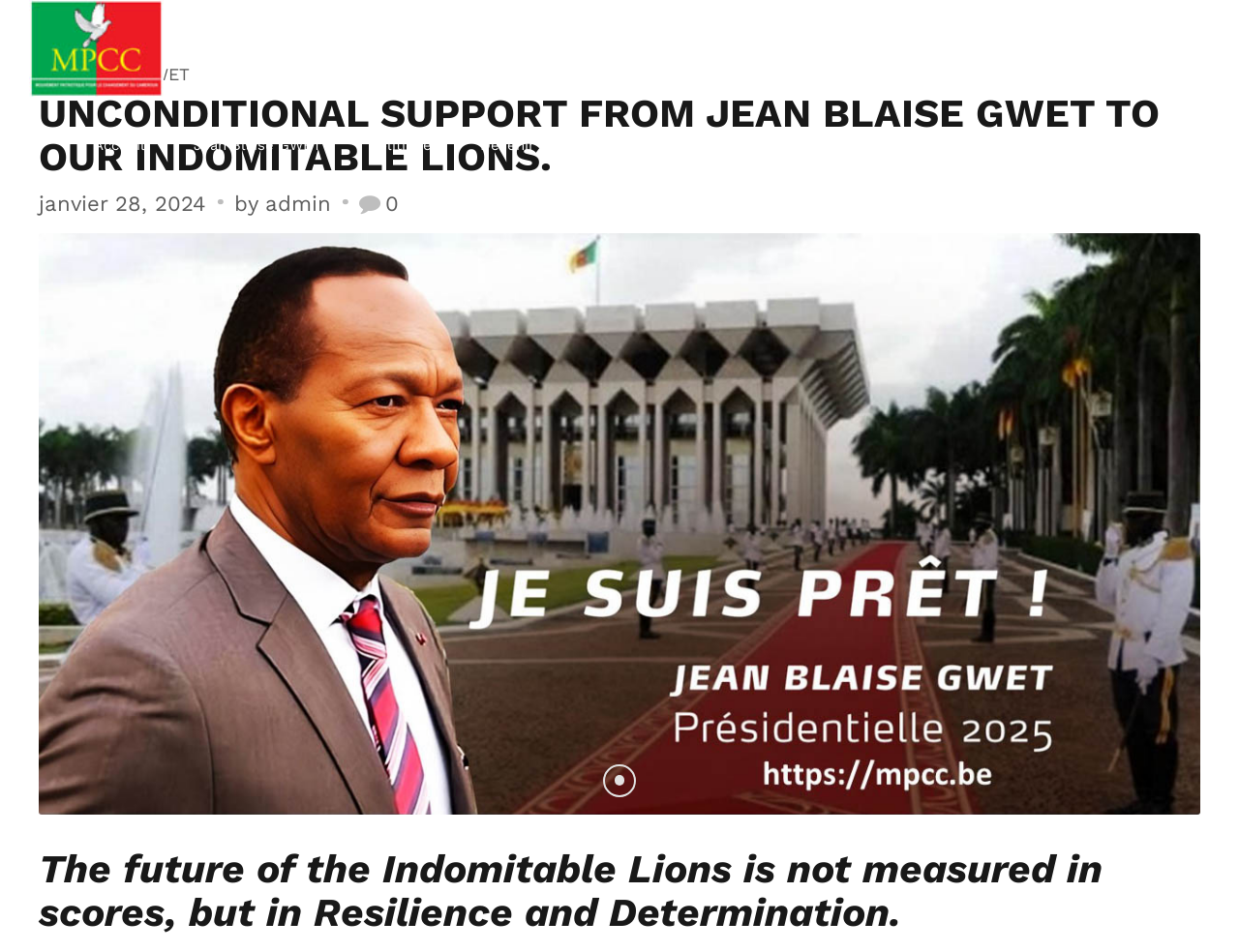Please reply with a single word or brief phrase to the question: 
How many engagements are listed on the webpage?

7